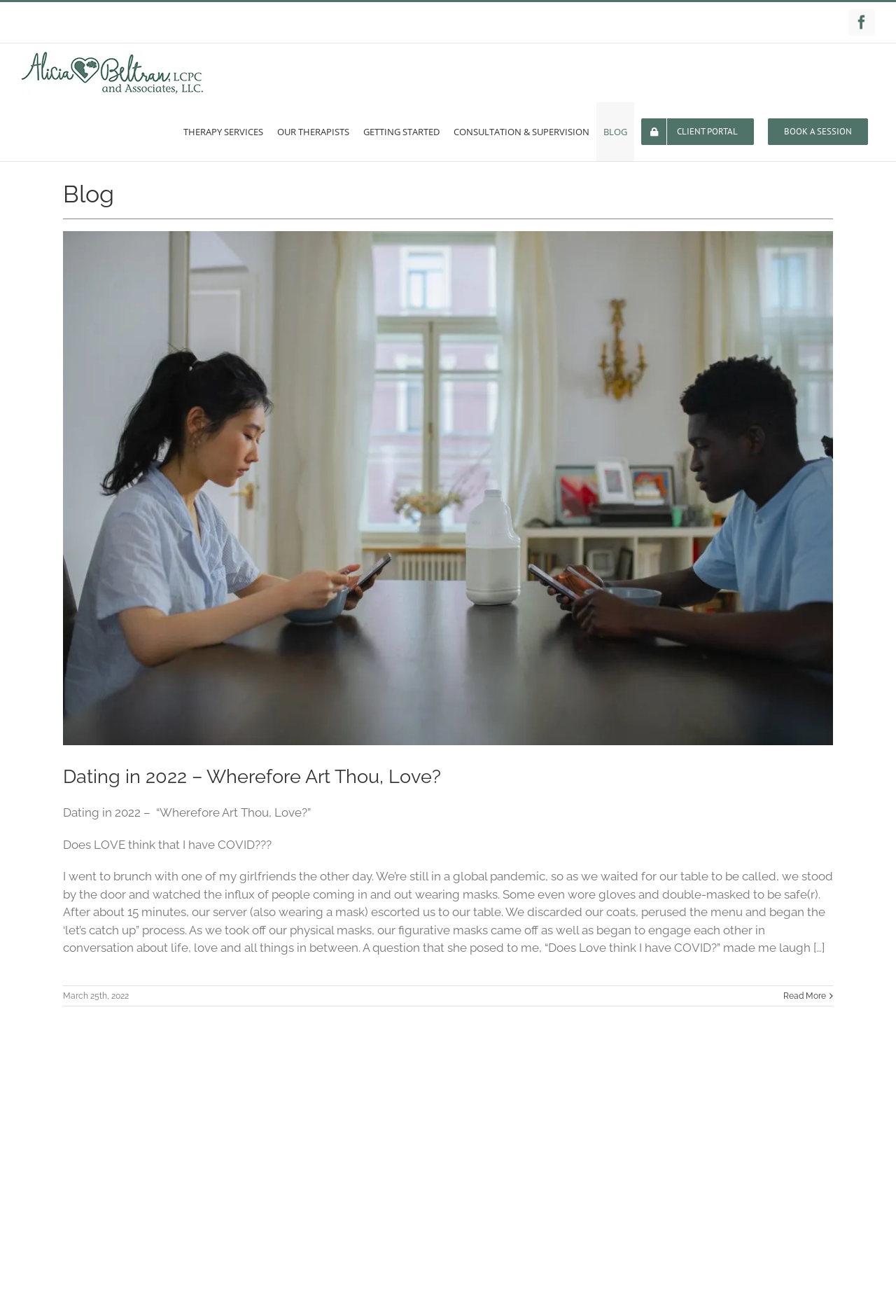Identify the bounding box for the UI element that is described as follows: "BOOK A SESSION".

[0.849, 0.078, 0.977, 0.122]